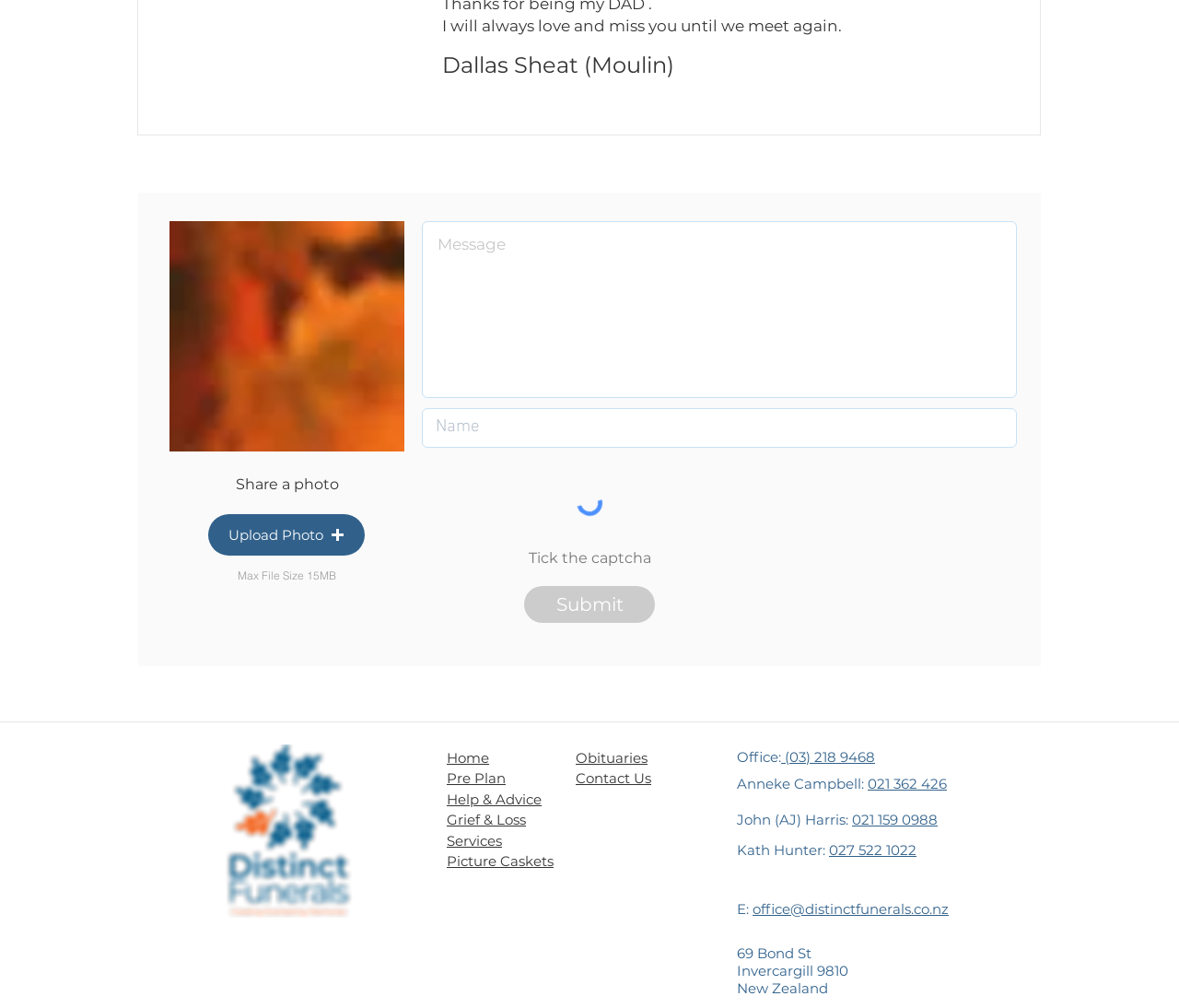Identify the bounding box coordinates for the region to click in order to carry out this instruction: "Submit the form". Provide the coordinates using four float numbers between 0 and 1, formatted as [left, top, right, bottom].

[0.445, 0.581, 0.555, 0.618]